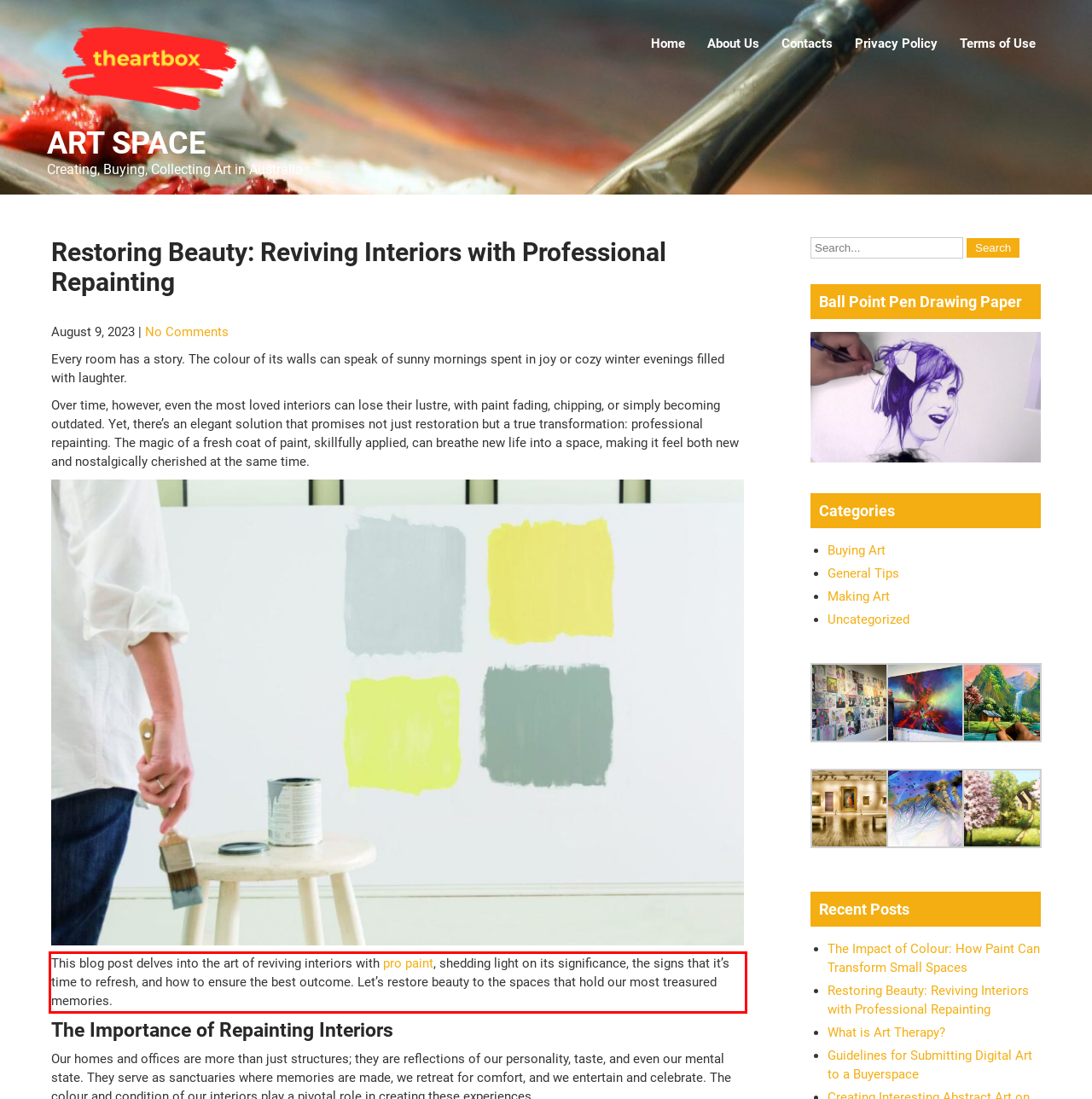From the screenshot of the webpage, locate the red bounding box and extract the text contained within that area.

This blog post delves into the art of reviving interiors with pro paint, shedding light on its significance, the signs that it’s time to refresh, and how to ensure the best outcome. Let’s restore beauty to the spaces that hold our most treasured memories.